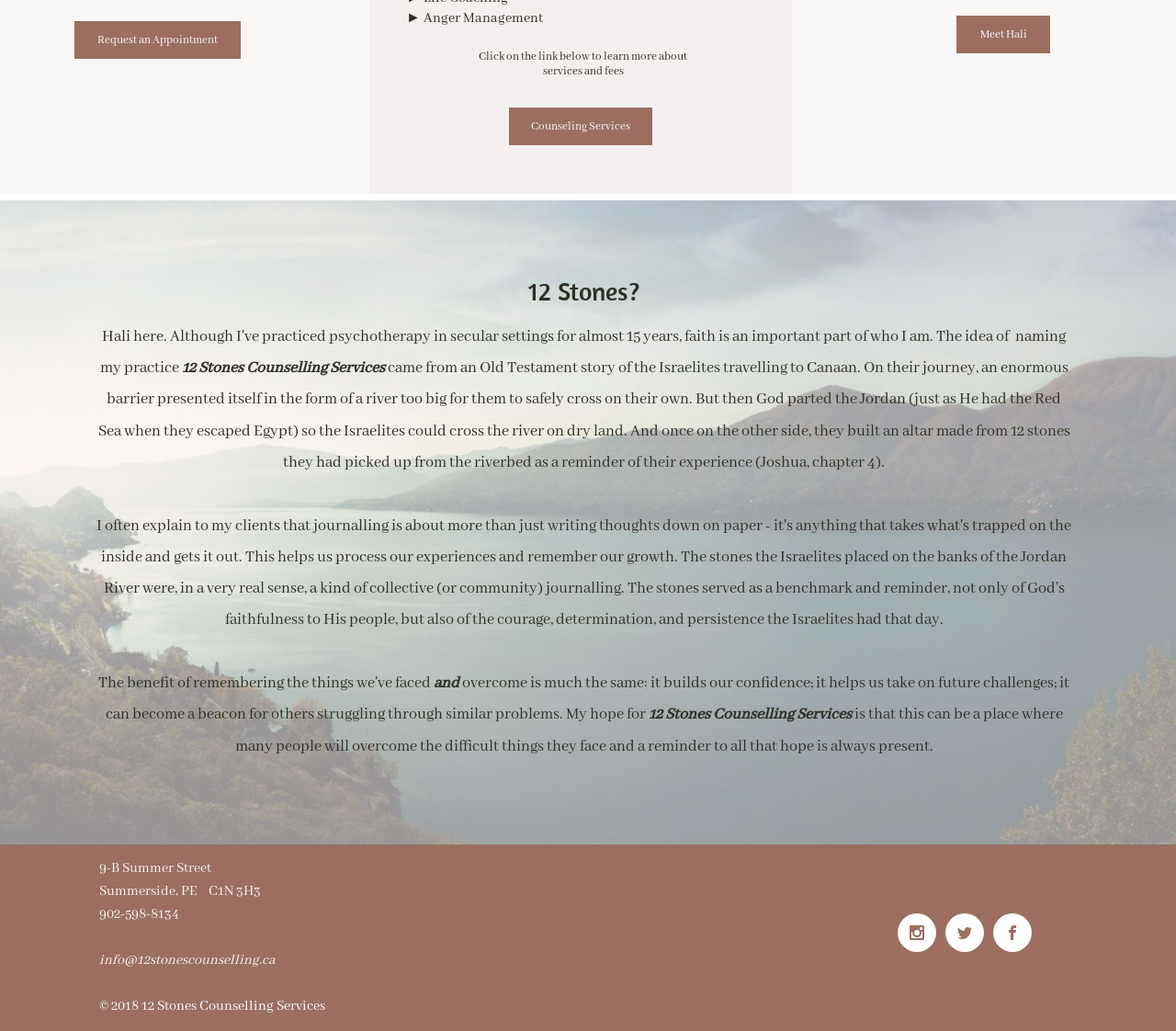Using the provided element description: "Counseling Services", determine the bounding box coordinates of the corresponding UI element in the screenshot.

[0.433, 0.104, 0.555, 0.141]